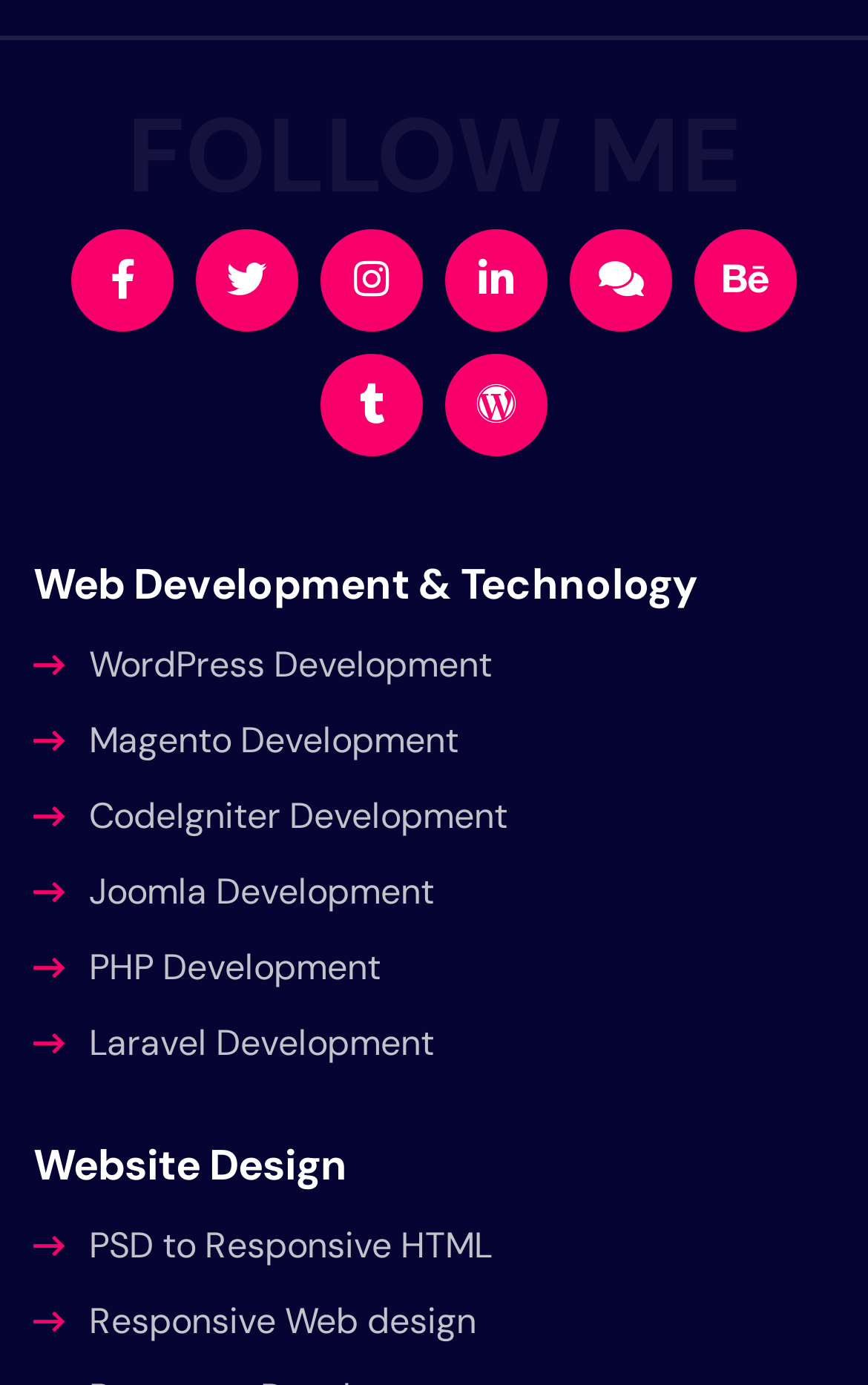What is the first development service listed?
Using the visual information, answer the question in a single word or phrase.

WordPress Development